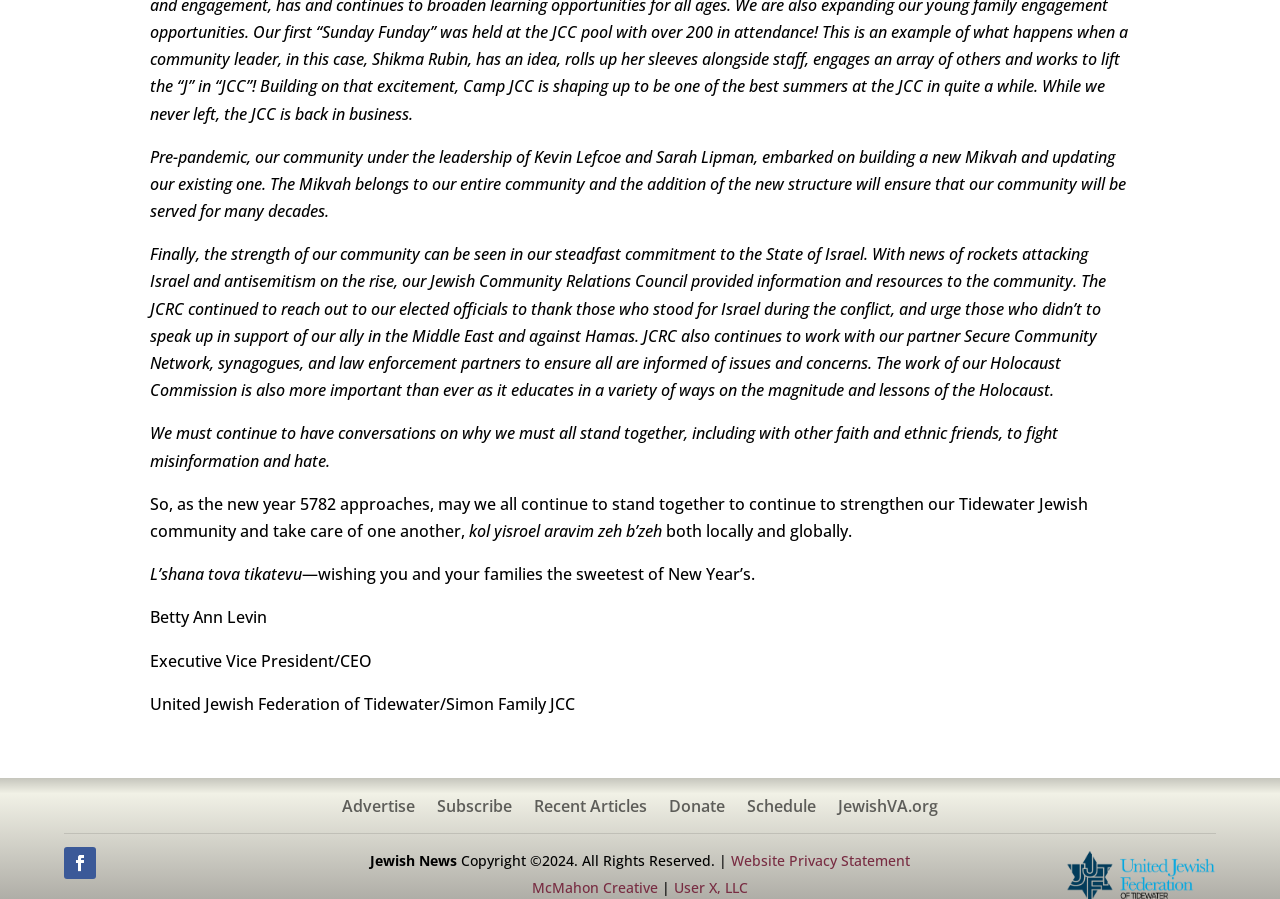Specify the bounding box coordinates of the region I need to click to perform the following instruction: "Make a donation". The coordinates must be four float numbers in the range of 0 to 1, i.e., [left, top, right, bottom].

[0.523, 0.888, 0.566, 0.913]